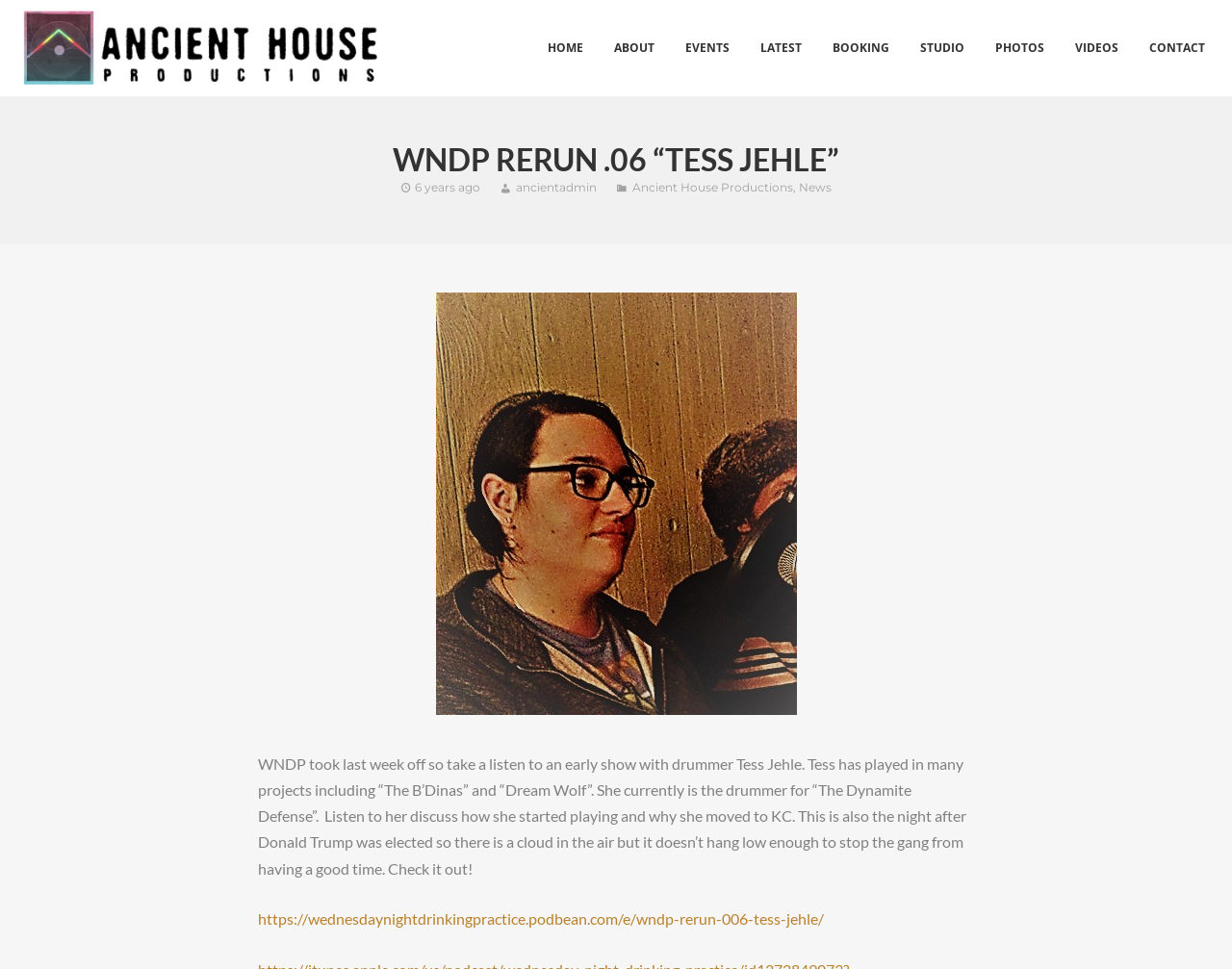What is the name of the production company?
Please provide a single word or phrase based on the screenshot.

Ancient House Productions